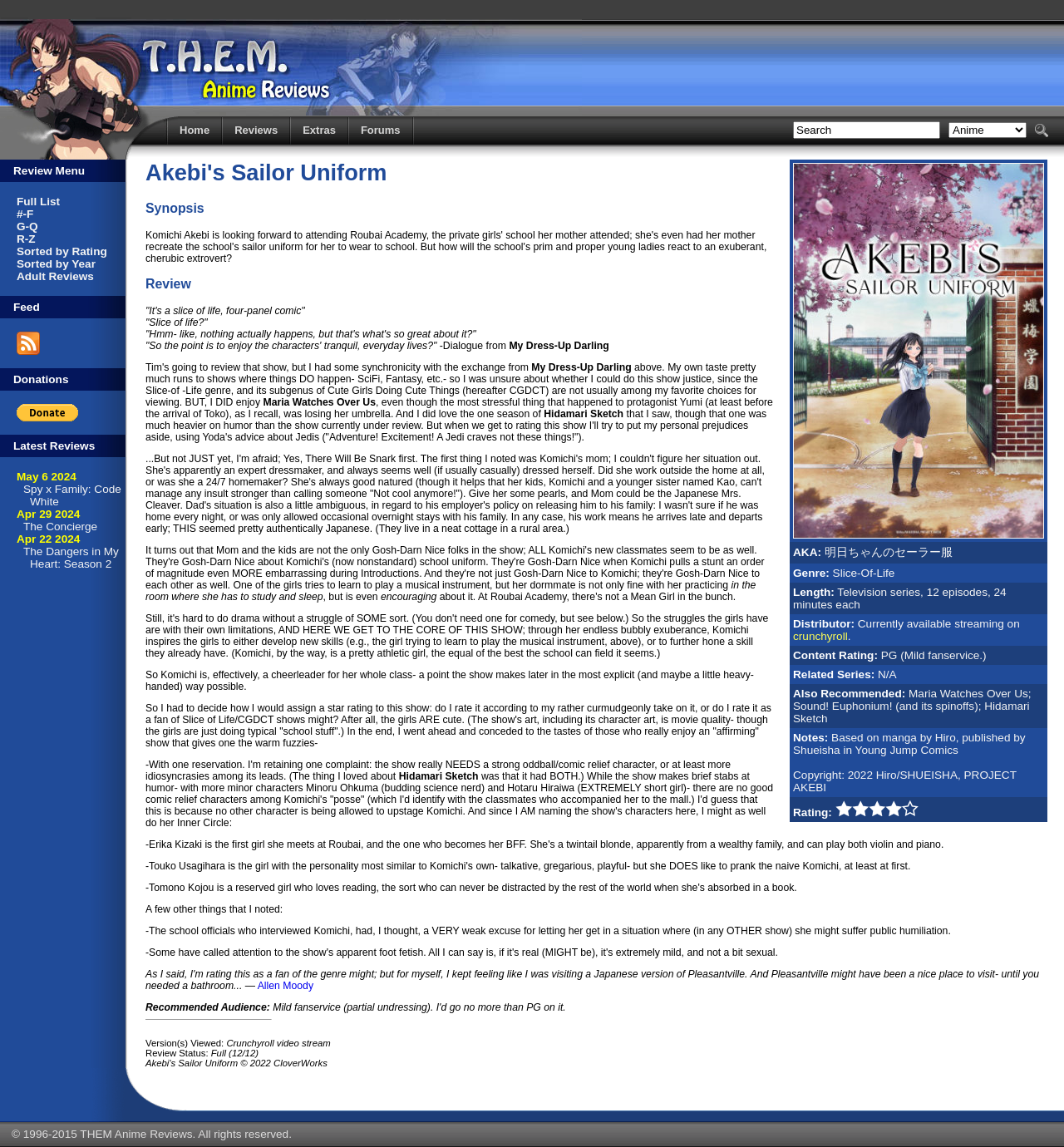What is the content rating of the anime?
Please provide a comprehensive and detailed answer to the question.

The anime has a content rating of PG, which means it contains mild fanservice, as mentioned in the content rating information of the anime.